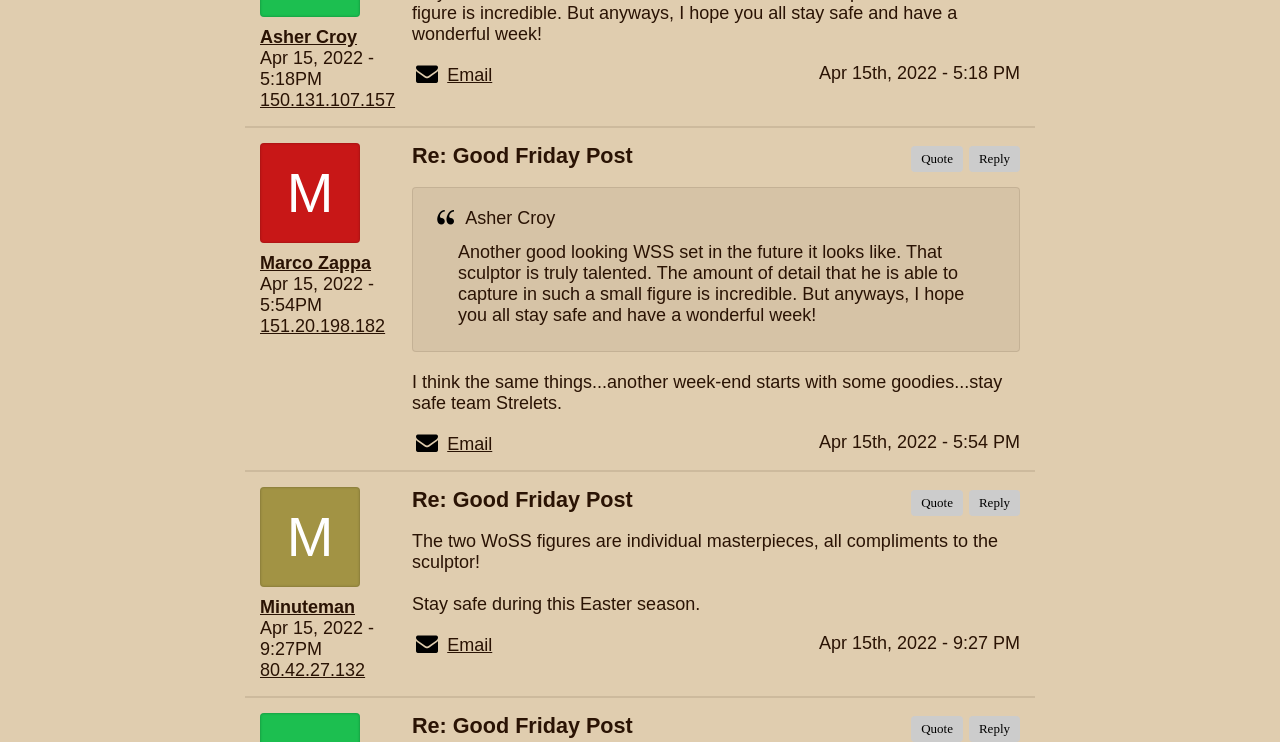Identify the bounding box coordinates of the part that should be clicked to carry out this instruction: "View messages from Asher Croy".

[0.203, 0.036, 0.305, 0.065]